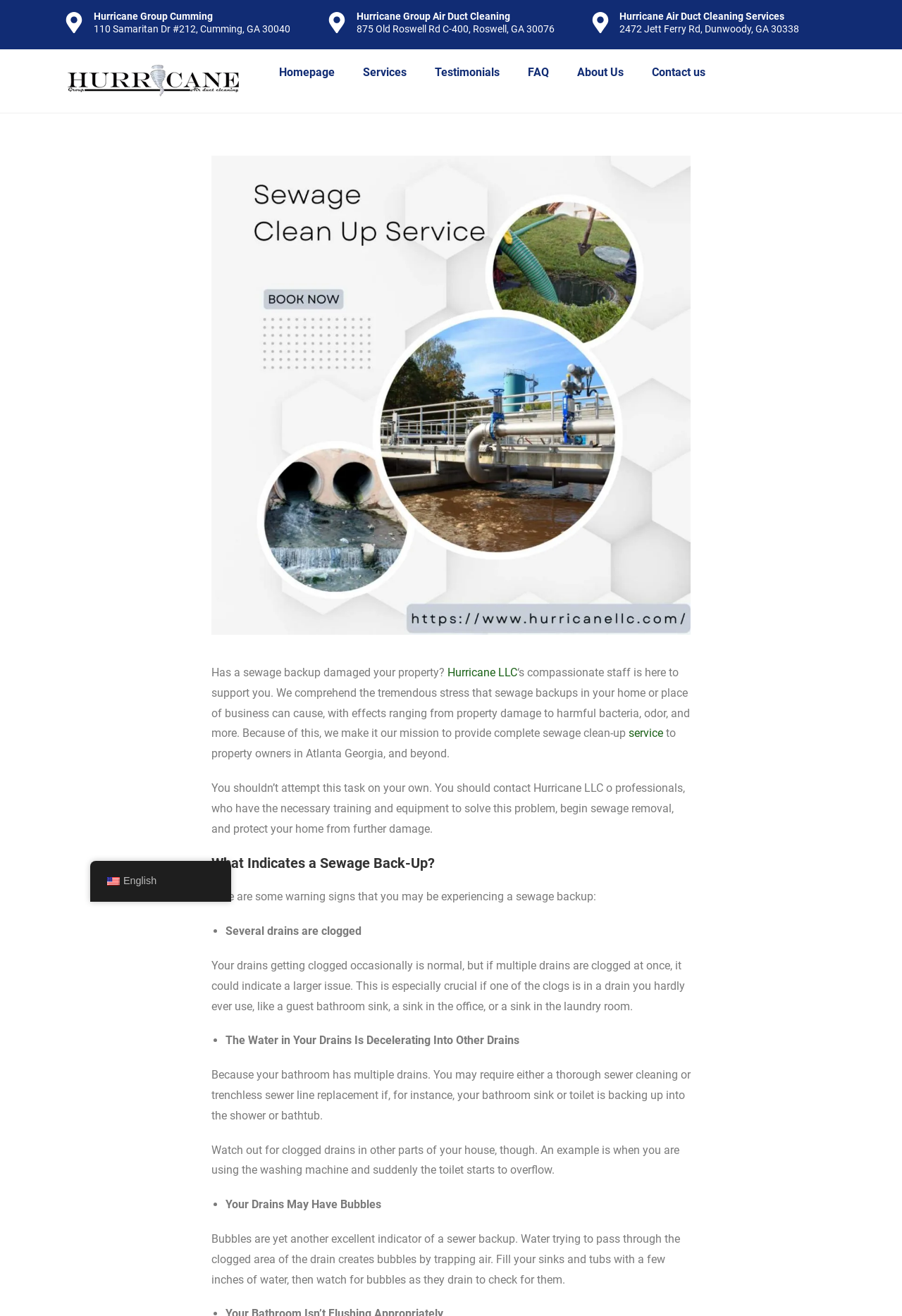What is the company name?
From the image, provide a succinct answer in one word or a short phrase.

Hurricane LLC